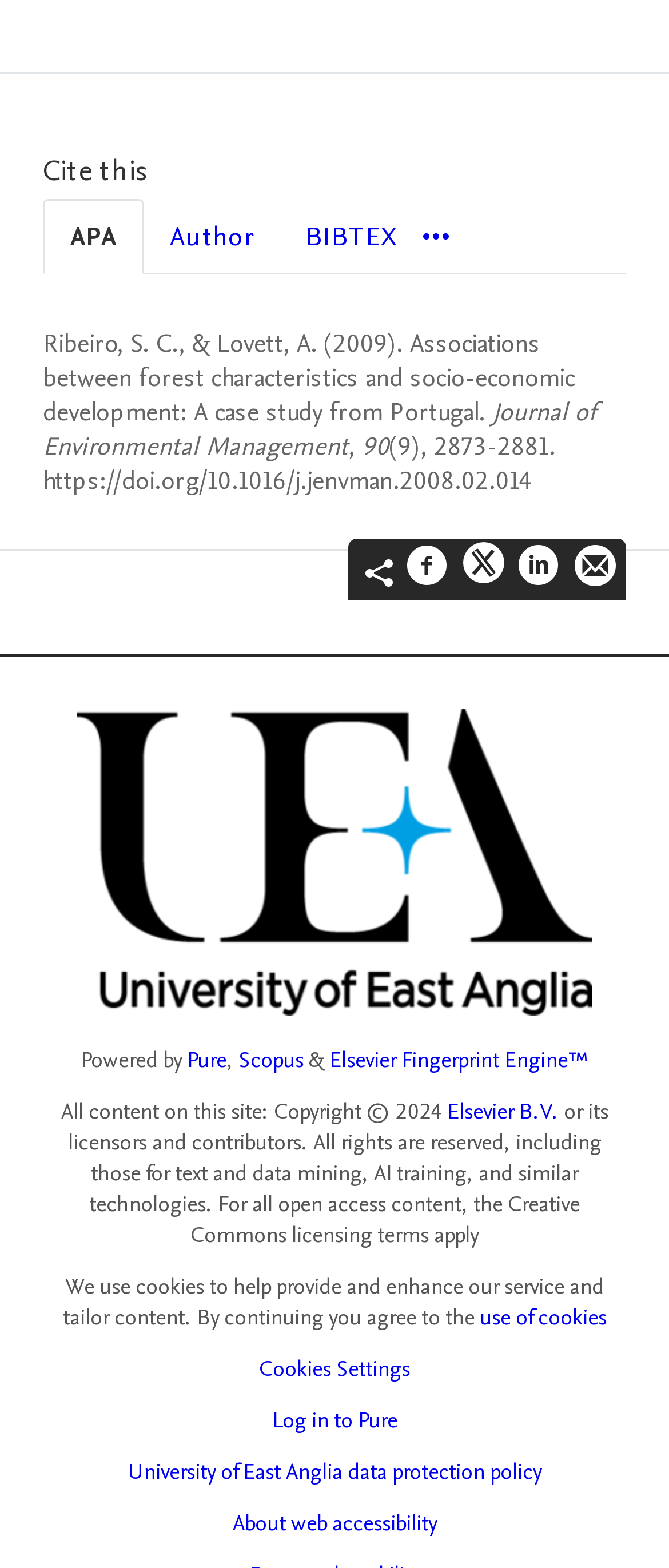Answer with a single word or phrase: 
What is the title of the journal?

Journal of Environmental Management